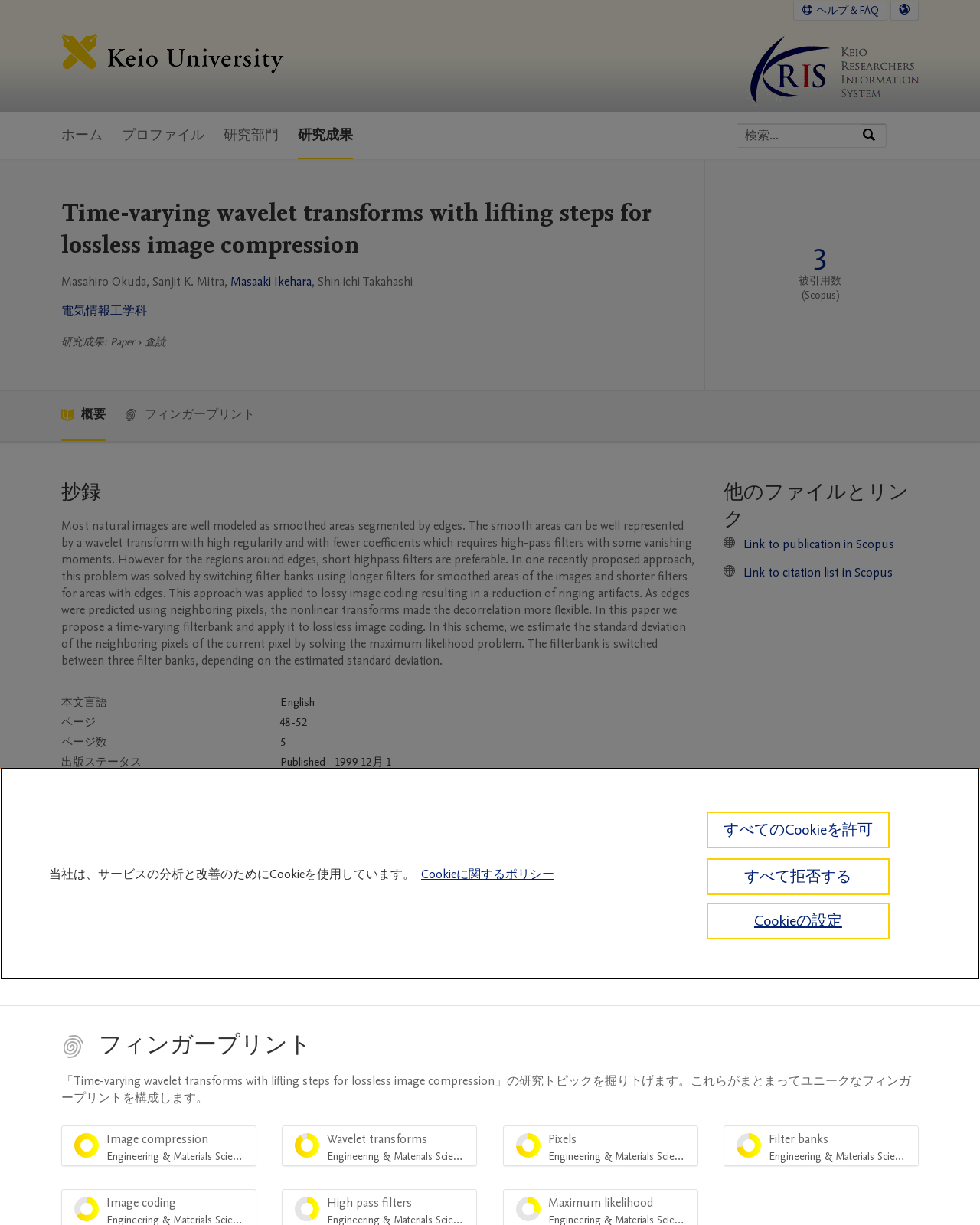Who are the authors of the paper?
Based on the image, answer the question with a single word or brief phrase.

Masahiro Okuda, Sanjit K. Mitra, Masaaki Ikehara, Shin ichi Takahashi